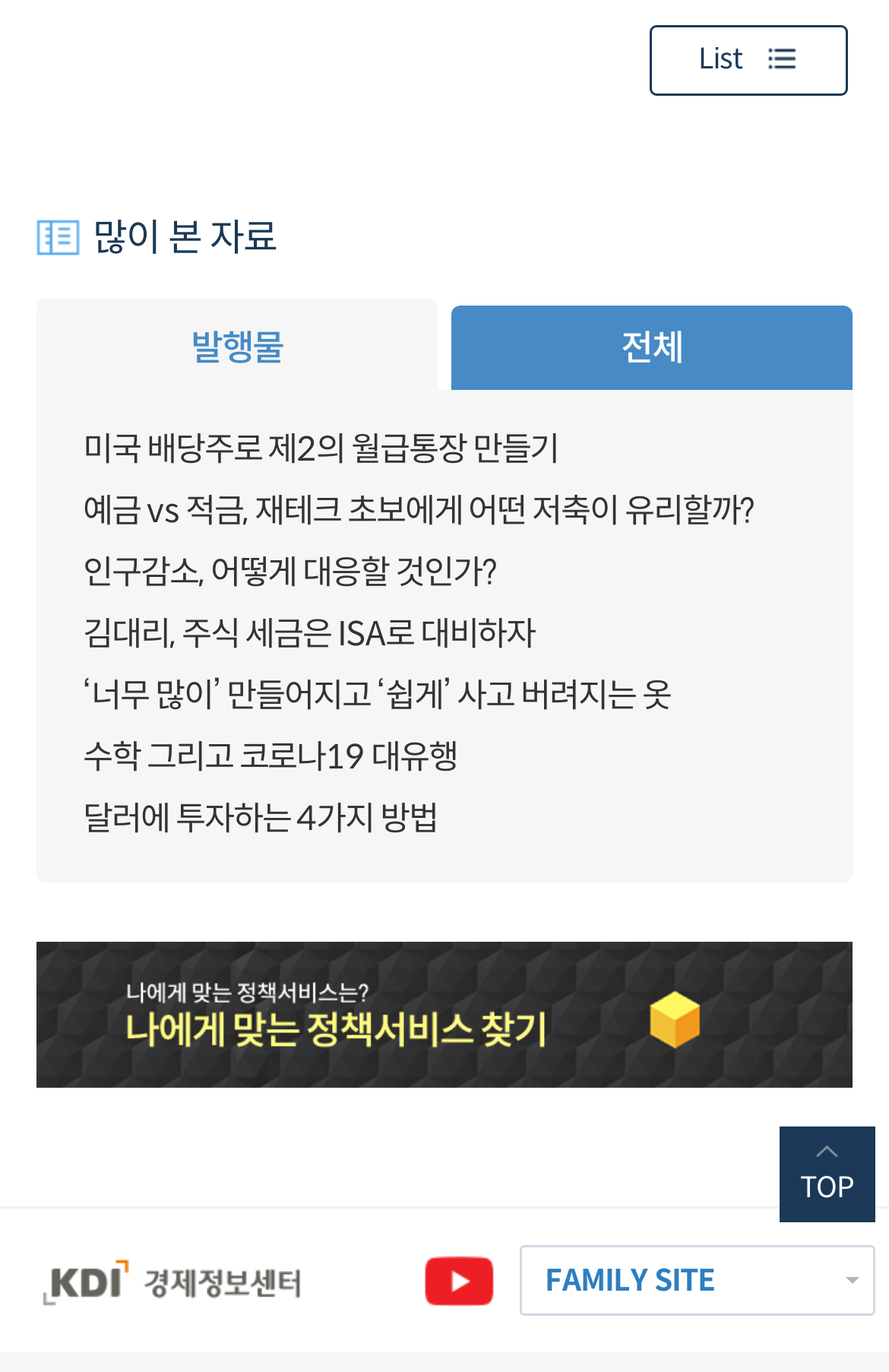Locate the bounding box coordinates of the clickable region to complete the following instruction: "Visit the 'MO 사이드 배너' page."

[0.04, 0.686, 0.96, 0.794]